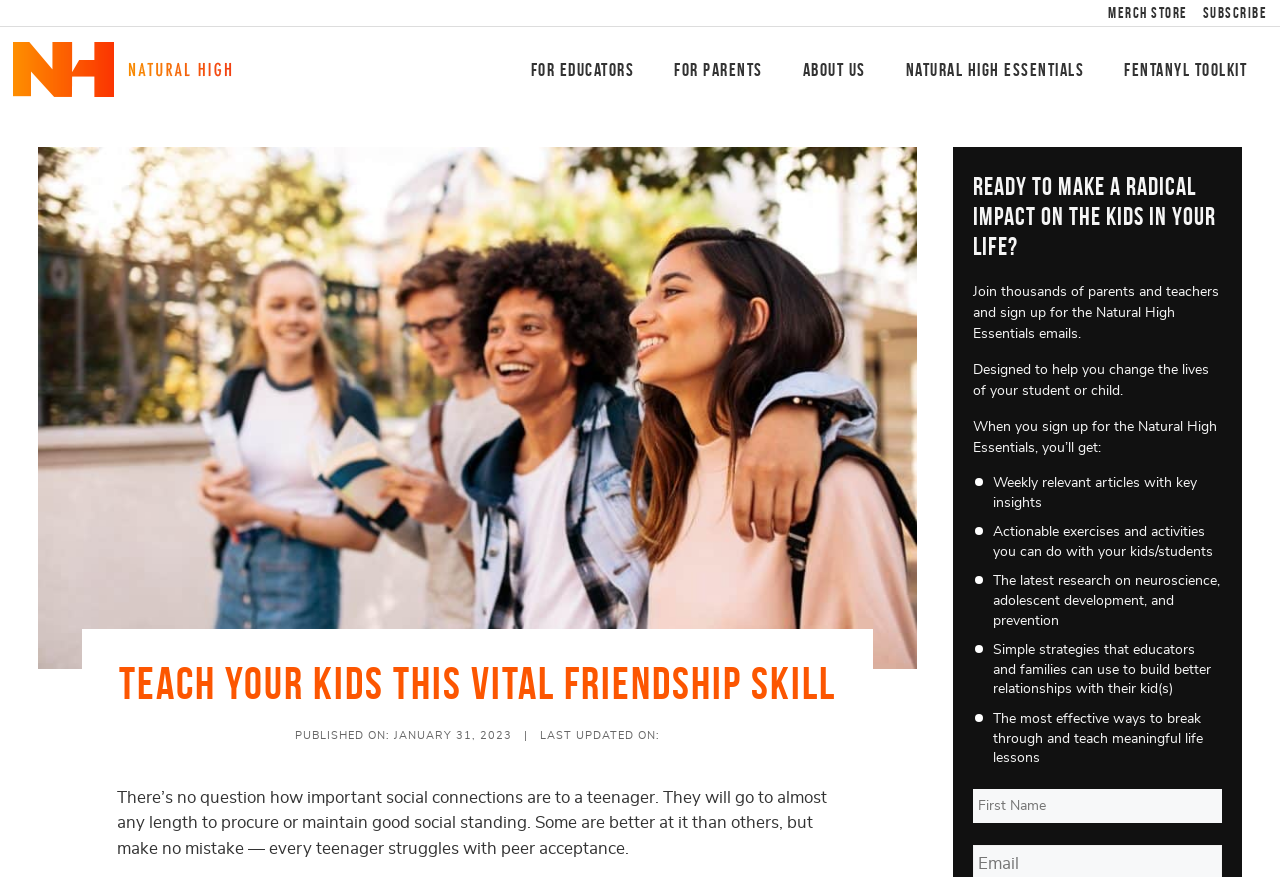How many links are in the top navigation bar?
Using the image as a reference, give an elaborate response to the question.

I counted the number of links in the top navigation bar, which are 'Merch Store', 'Subscribe', 'Natural High', 'For Educators', 'For Parents', and 'About Us', and found that there are 6 links.